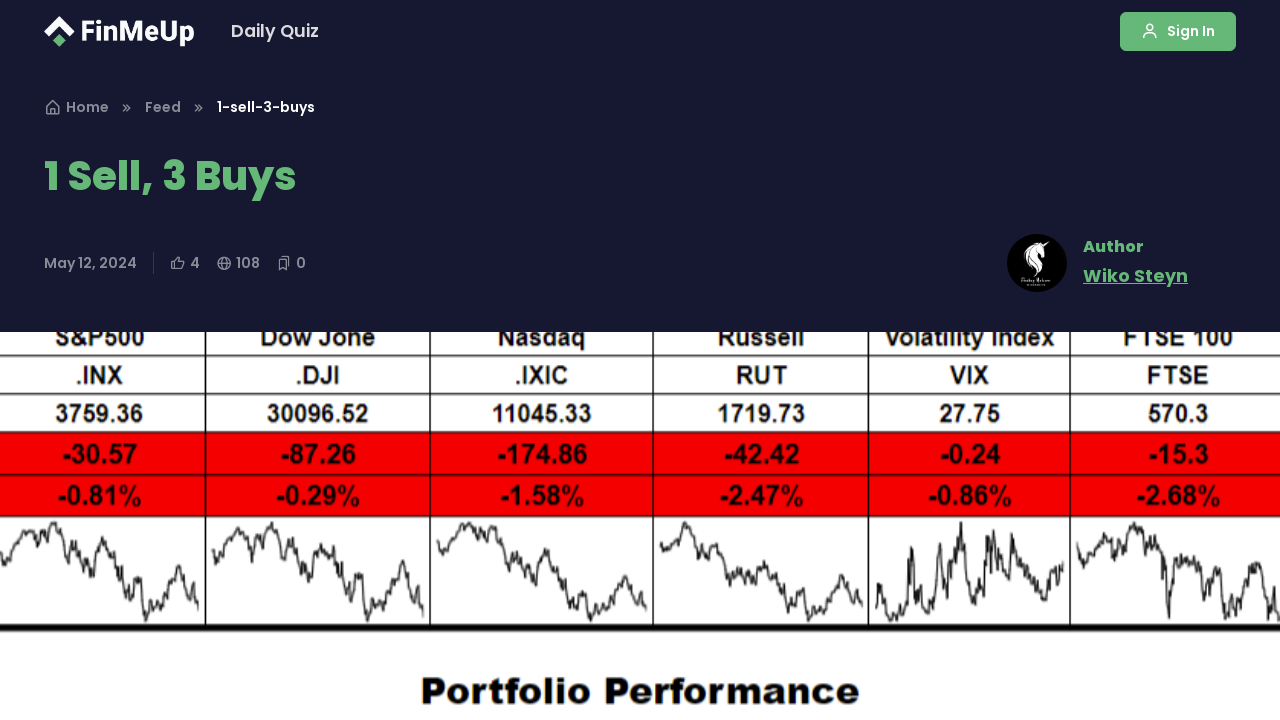What is the name of the website?
Answer the question with a single word or phrase, referring to the image.

FinMeUp